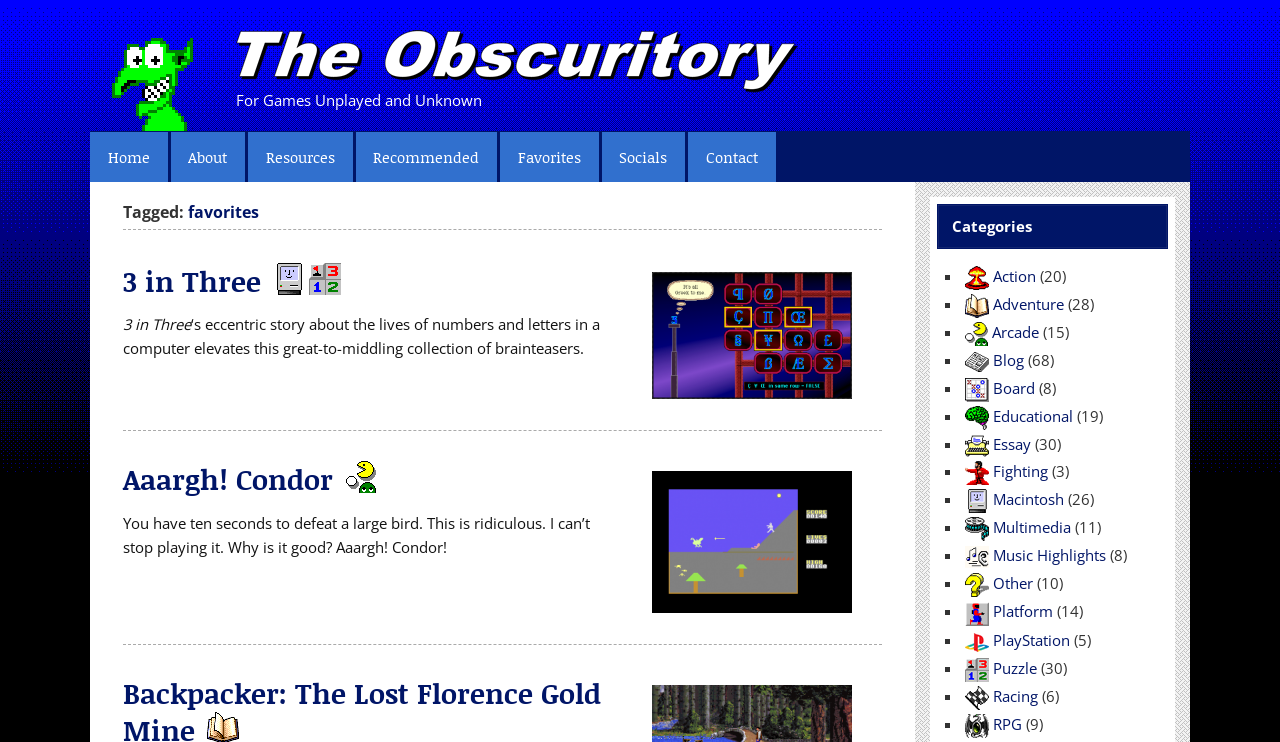Locate the bounding box coordinates of the clickable region necessary to complete the following instruction: "Explore the 'Resources' link". Provide the coordinates in the format of four float numbers between 0 and 1, i.e., [left, top, right, bottom].

[0.194, 0.178, 0.275, 0.245]